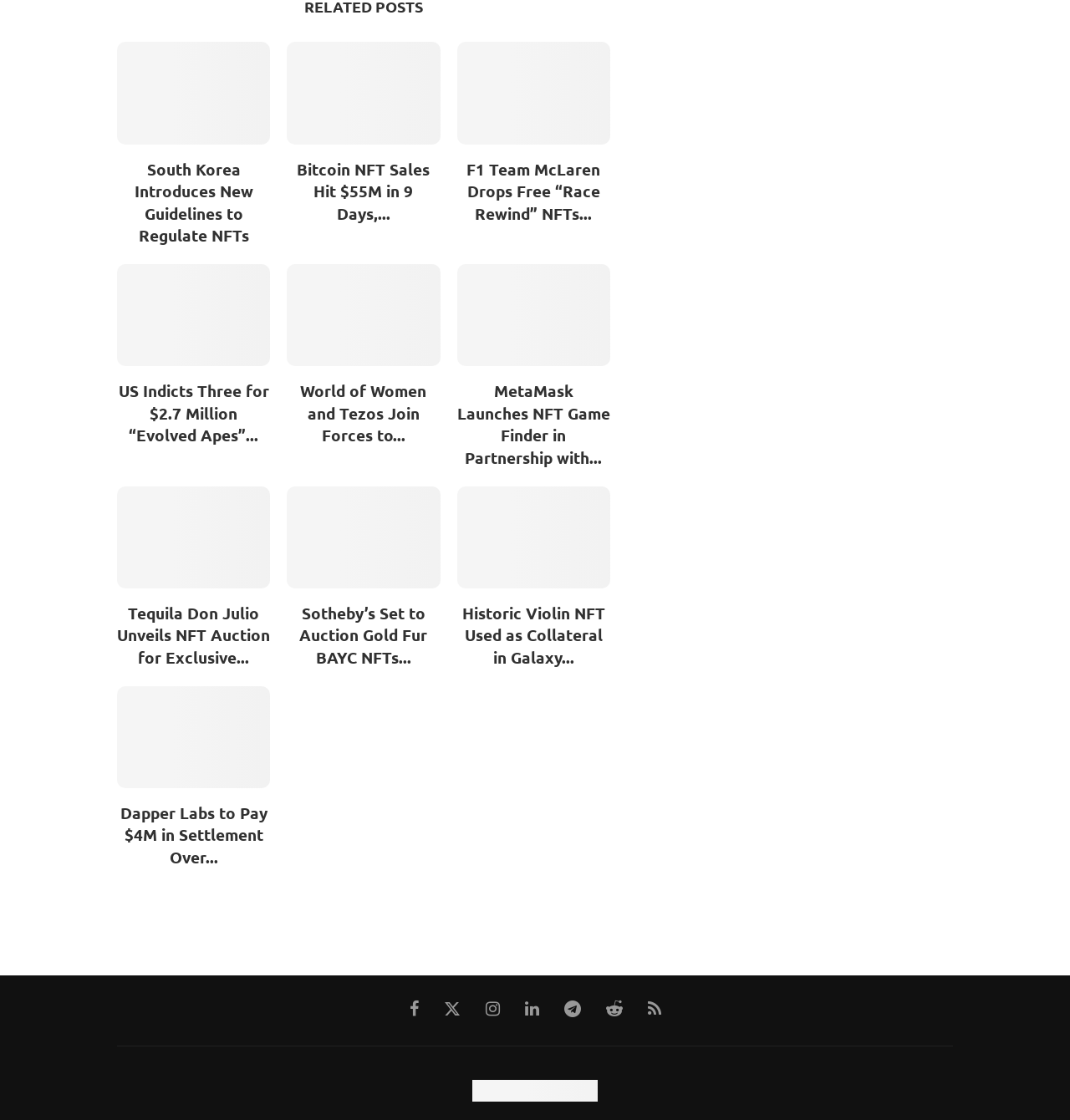What is the last article about?
Examine the screenshot and reply with a single word or phrase.

Dapper Labs settlement